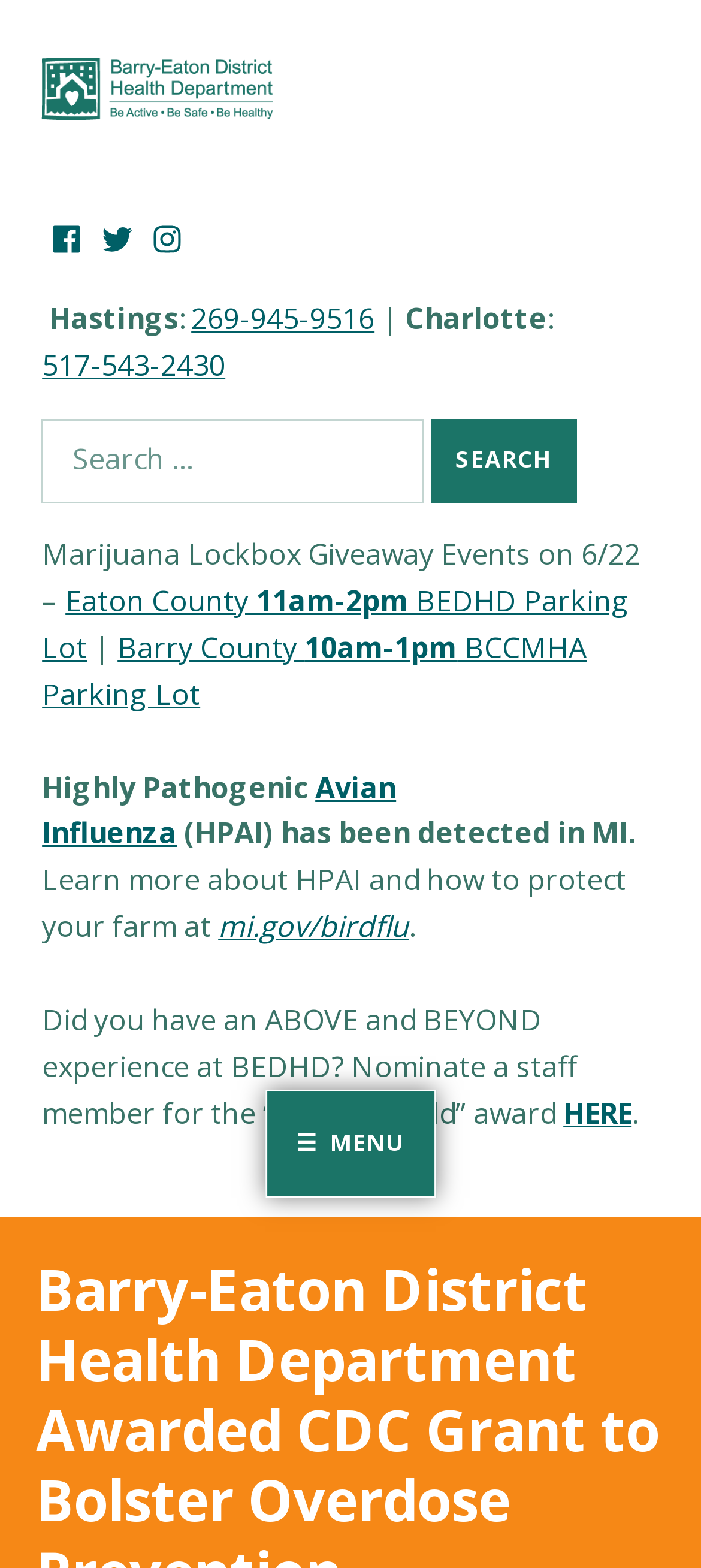Determine the bounding box coordinates of the section I need to click to execute the following instruction: "Nominate a staff member for the 'Heart of Gold' award". Provide the coordinates as four float numbers between 0 and 1, i.e., [left, top, right, bottom].

[0.804, 0.697, 0.901, 0.722]